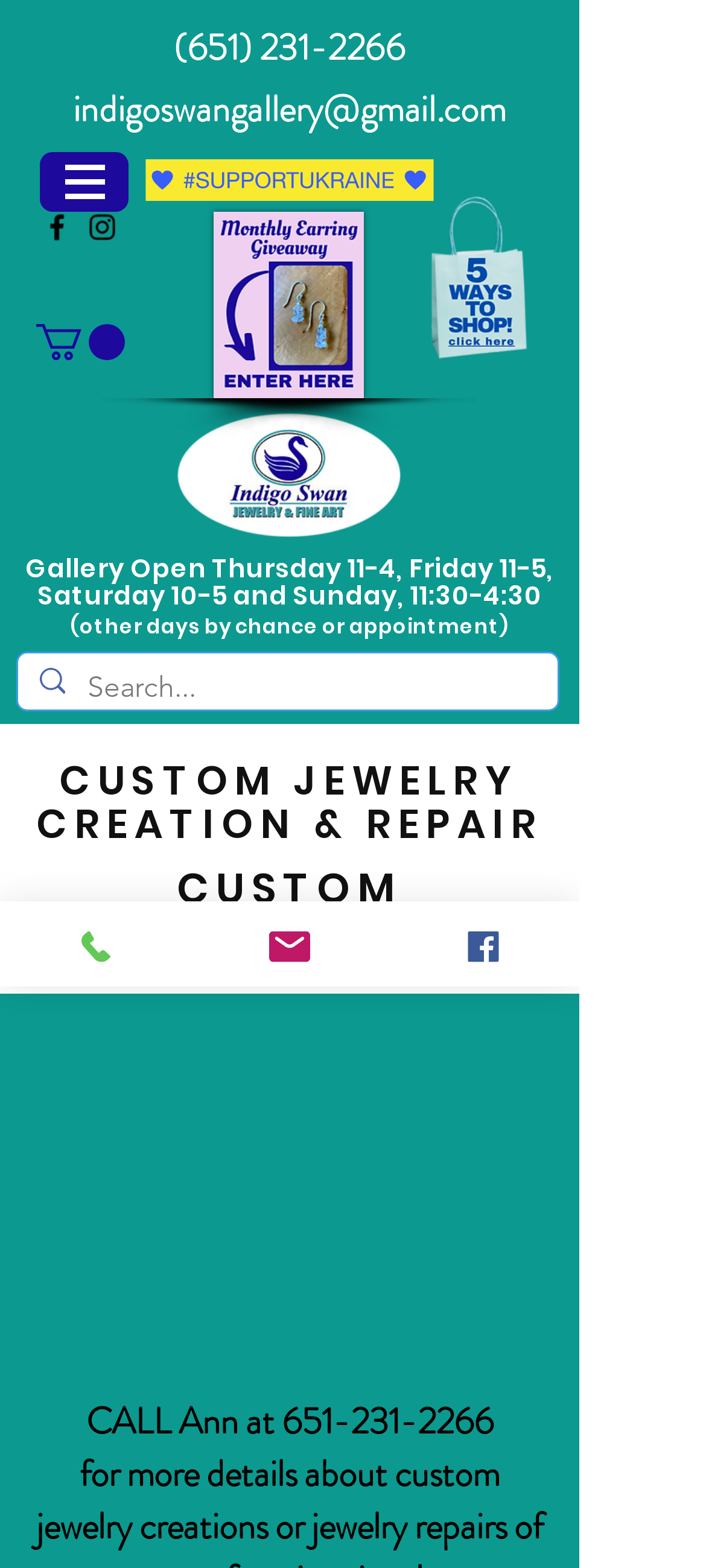Given the element description: "aria-label="Search..." name="q" placeholder="Search..."", predict the bounding box coordinates of the UI element it refers to, using four float numbers between 0 and 1, i.e., [left, top, right, bottom].

[0.124, 0.417, 0.692, 0.461]